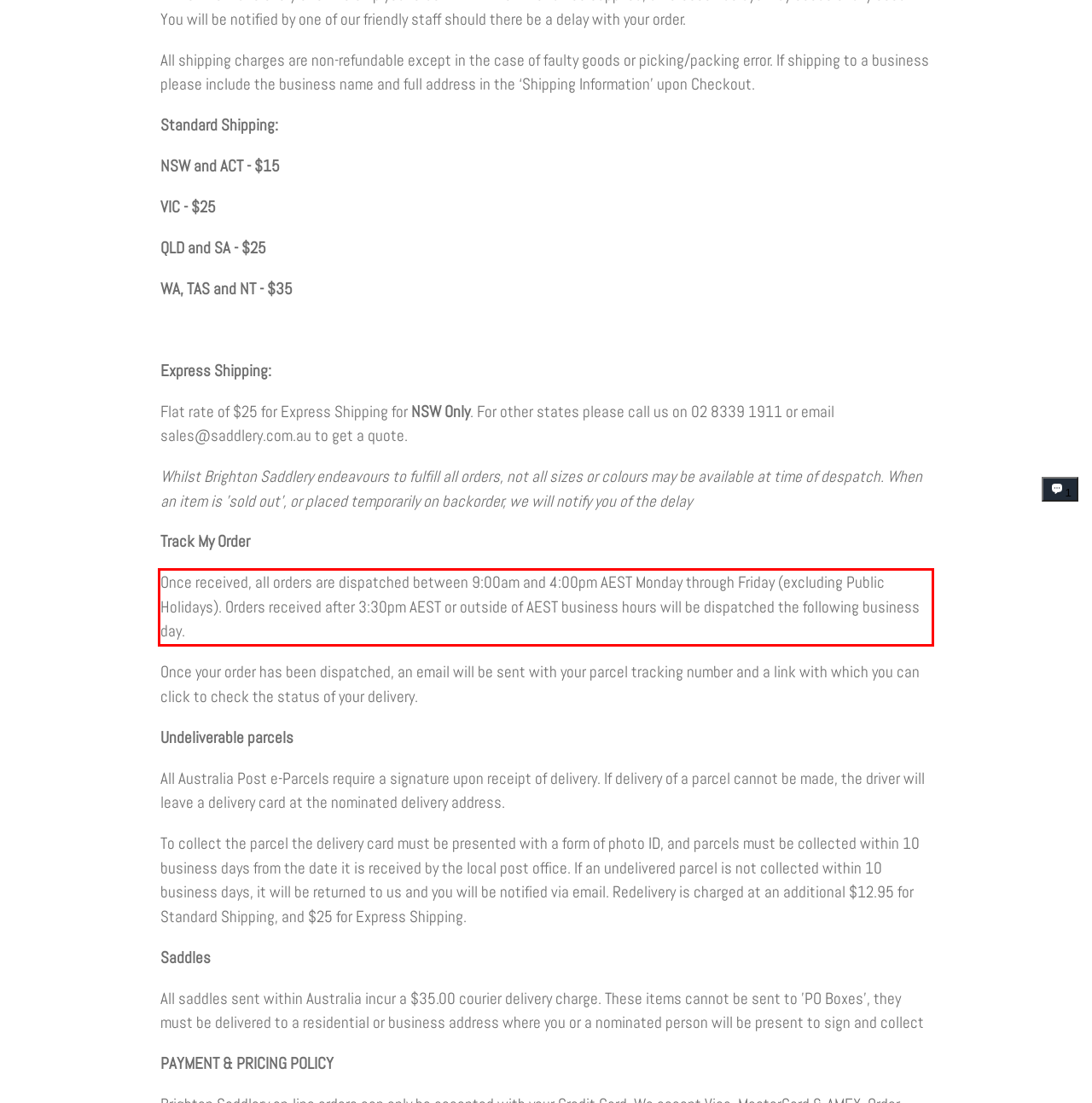Extract and provide the text found inside the red rectangle in the screenshot of the webpage.

Once received, all orders are dispatched between 9:00am and 4:00pm AEST Monday through Friday (excluding Public Holidays). Orders received after 3:30pm AEST or outside of AEST business hours will be dispatched the following business day.